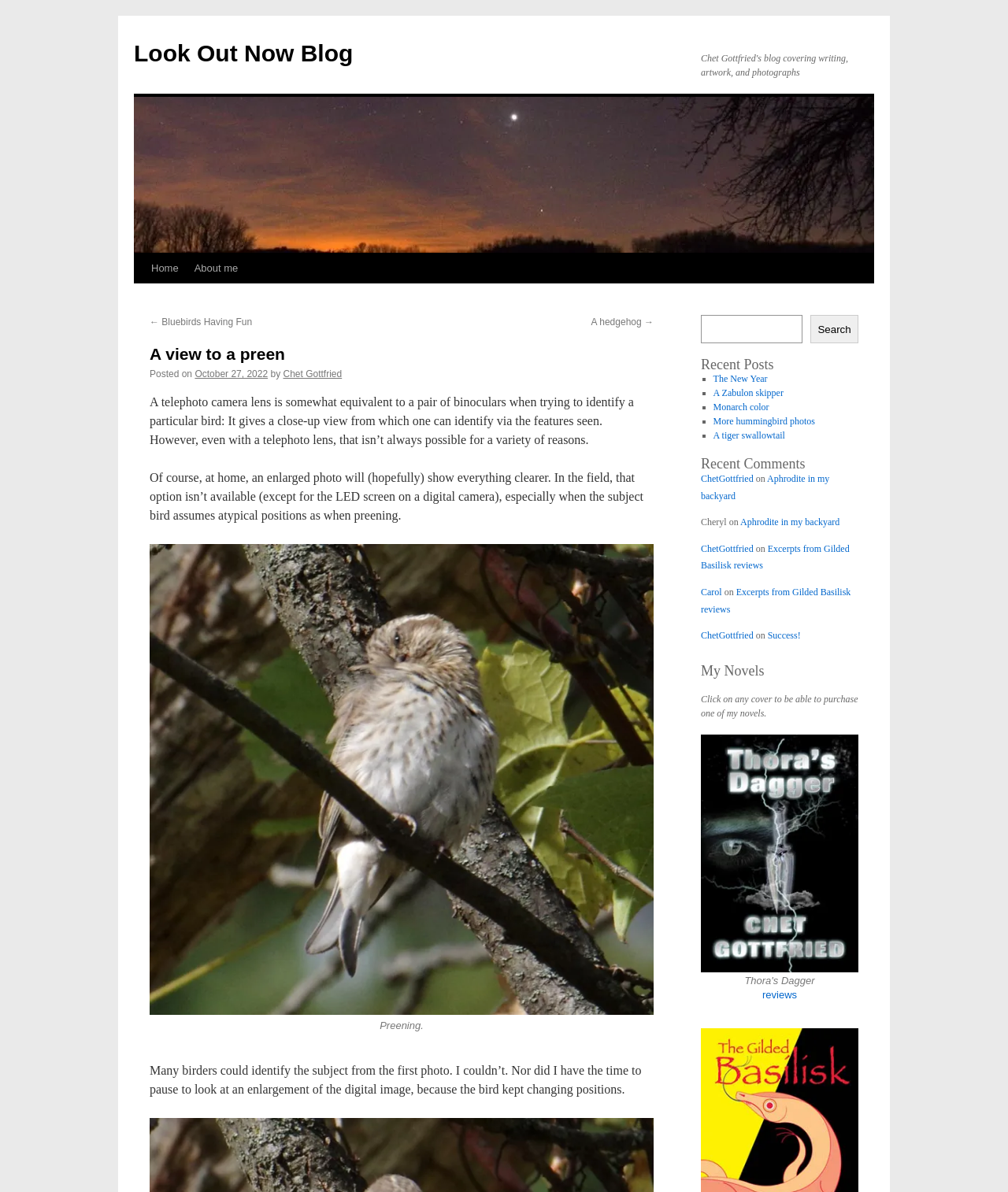What is the purpose of the search box?
Answer with a single word or short phrase according to what you see in the image.

To search the blog